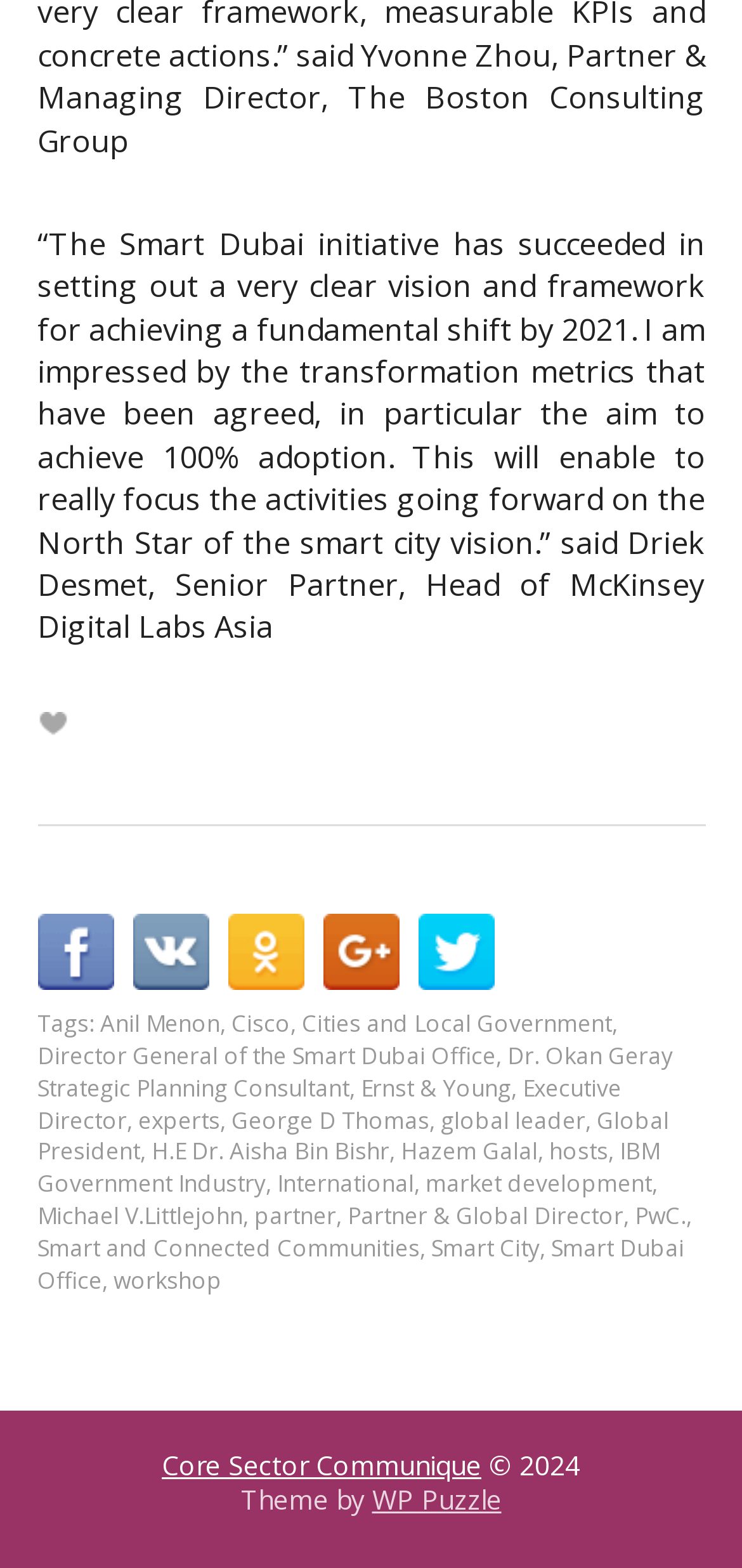Predict the bounding box of the UI element based on this description: "title="Share in Facebook"".

[0.05, 0.583, 0.153, 0.632]